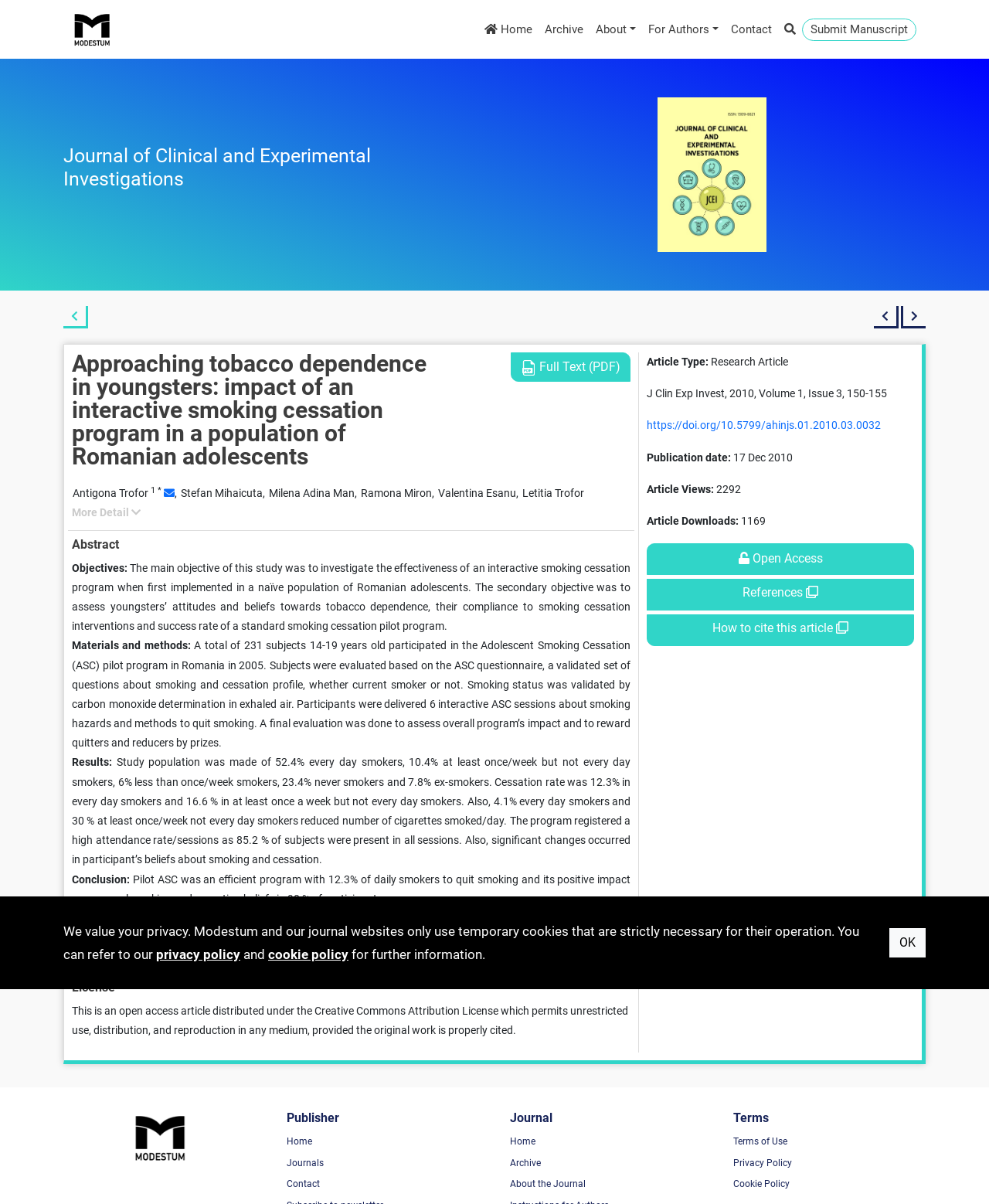Locate the bounding box coordinates of the element that needs to be clicked to carry out the instruction: "Read the 'Objectives' section". The coordinates should be given as four float numbers ranging from 0 to 1, i.e., [left, top, right, bottom].

[0.073, 0.466, 0.638, 0.477]